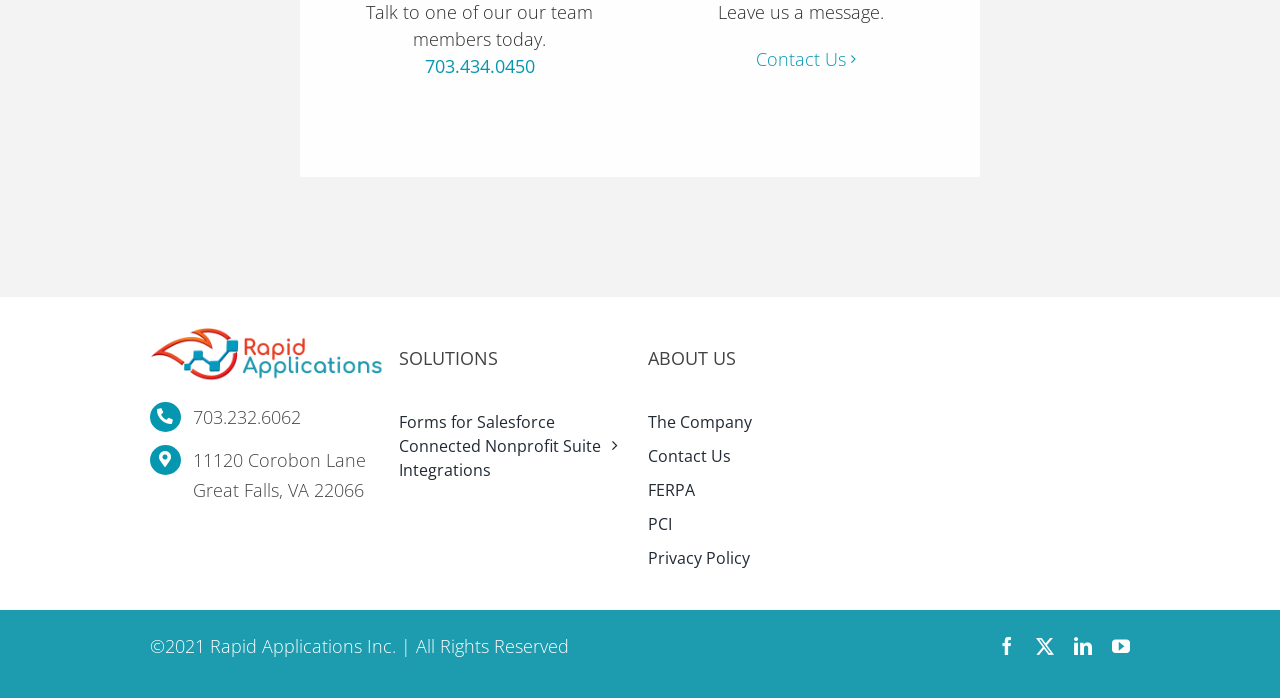Determine the bounding box of the UI element mentioned here: "Connected Nonprofit Suite". The coordinates must be in the format [left, top, right, bottom] with values ranging from 0 to 1.

[0.312, 0.622, 0.494, 0.656]